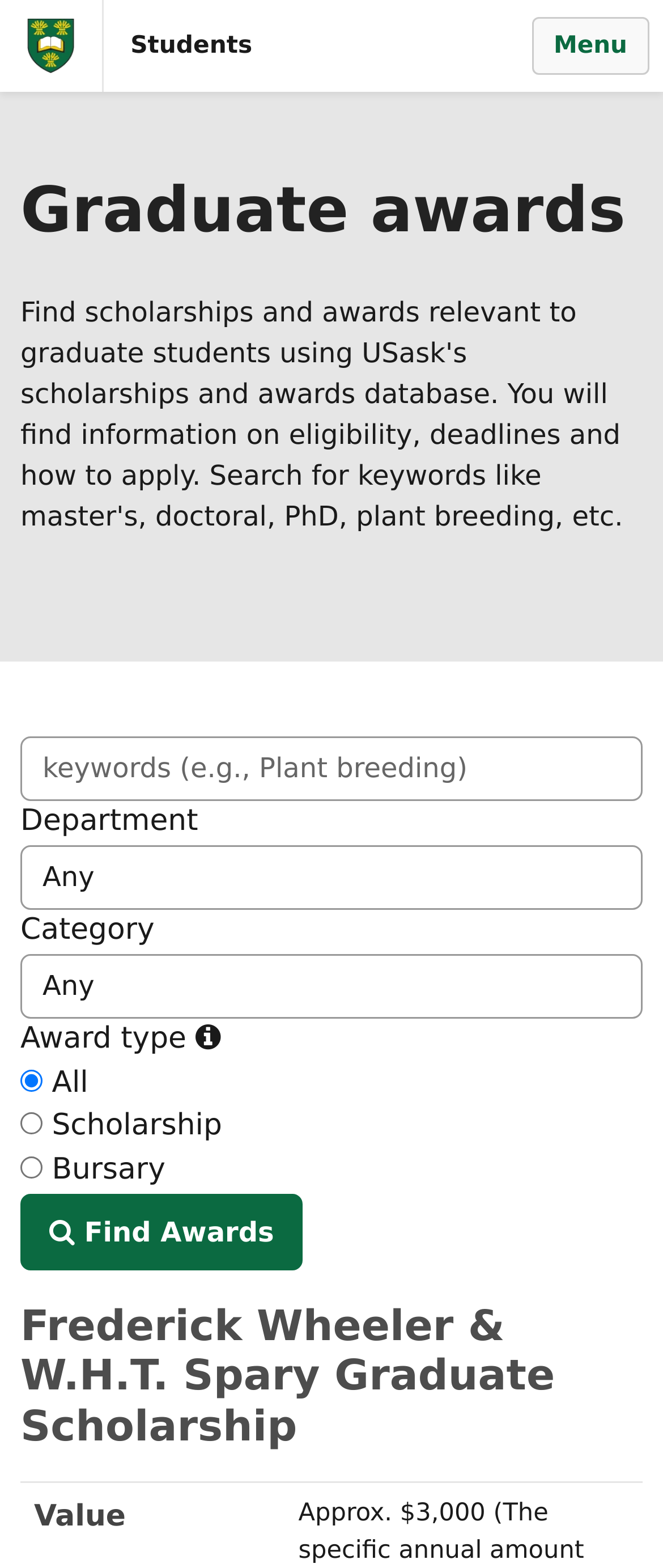Find the bounding box coordinates of the area that needs to be clicked in order to achieve the following instruction: "Select a department". The coordinates should be specified as four float numbers between 0 and 1, i.e., [left, top, right, bottom].

[0.031, 0.539, 0.969, 0.58]